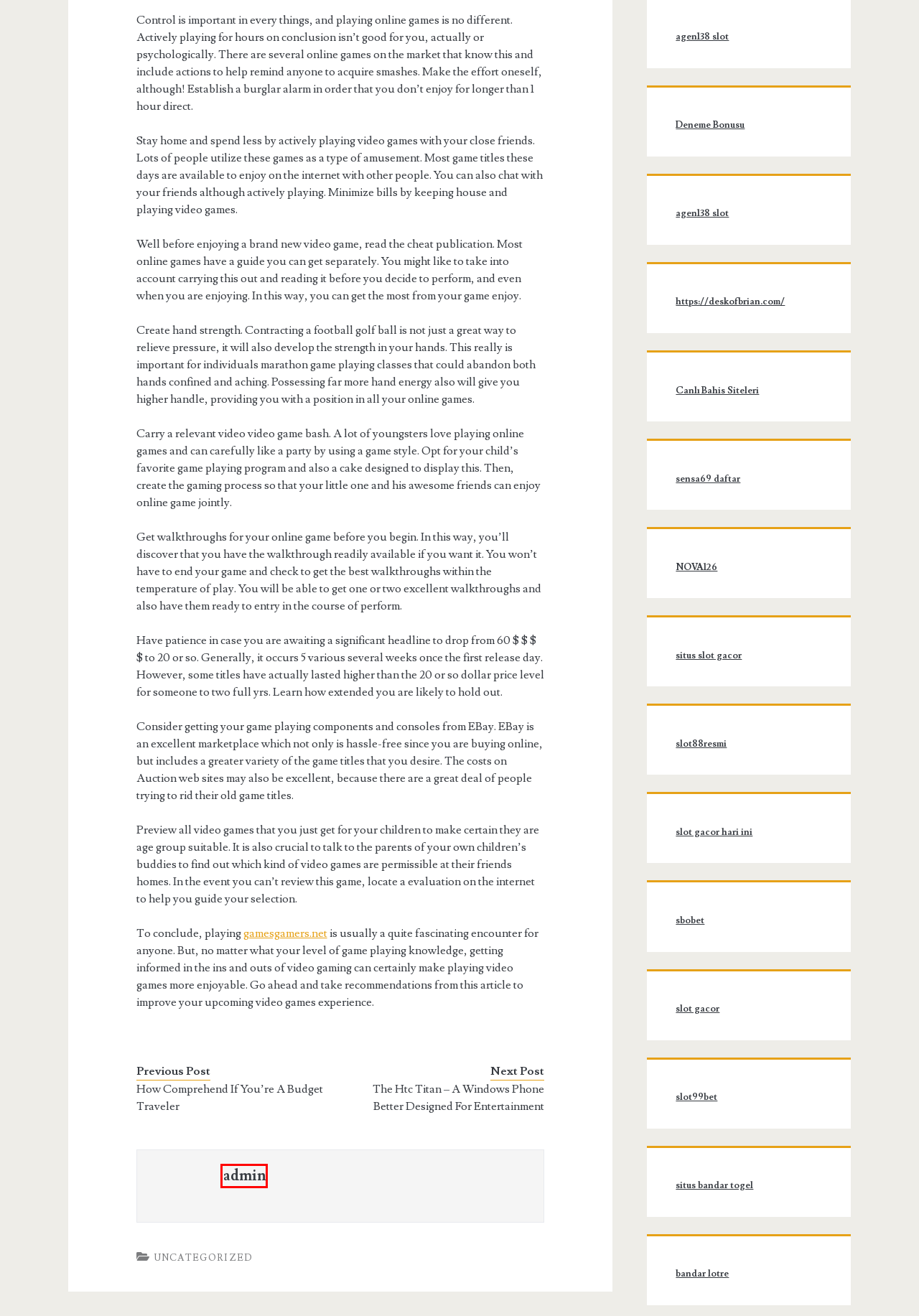Look at the screenshot of a webpage where a red bounding box surrounds a UI element. Your task is to select the best-matching webpage description for the new webpage after you click the element within the bounding box. The available options are:
A. Bandarlotre : Login - Daftar Bandar Lotre Online Terpercaya
B. 無料オンラインゲーム＠GamesGamers.net ｜誰でも簡単に遊べる！
C. Daftar 10 Bandar Togel Online Terpercaya dan Terlengkap di Indonesia
D. How Comprehend If You’re A Budget Traveler – Lap Top Clty
E. Uncategorized – Lap Top Clty
F. Lap Top Clty
G. SBOBET > Situs Agen Judi Bola Online Terpercaya SBOBET88
H. The Htc Titan – A Windows Phone Better Designed For Entertainment – Lap Top Clty

F